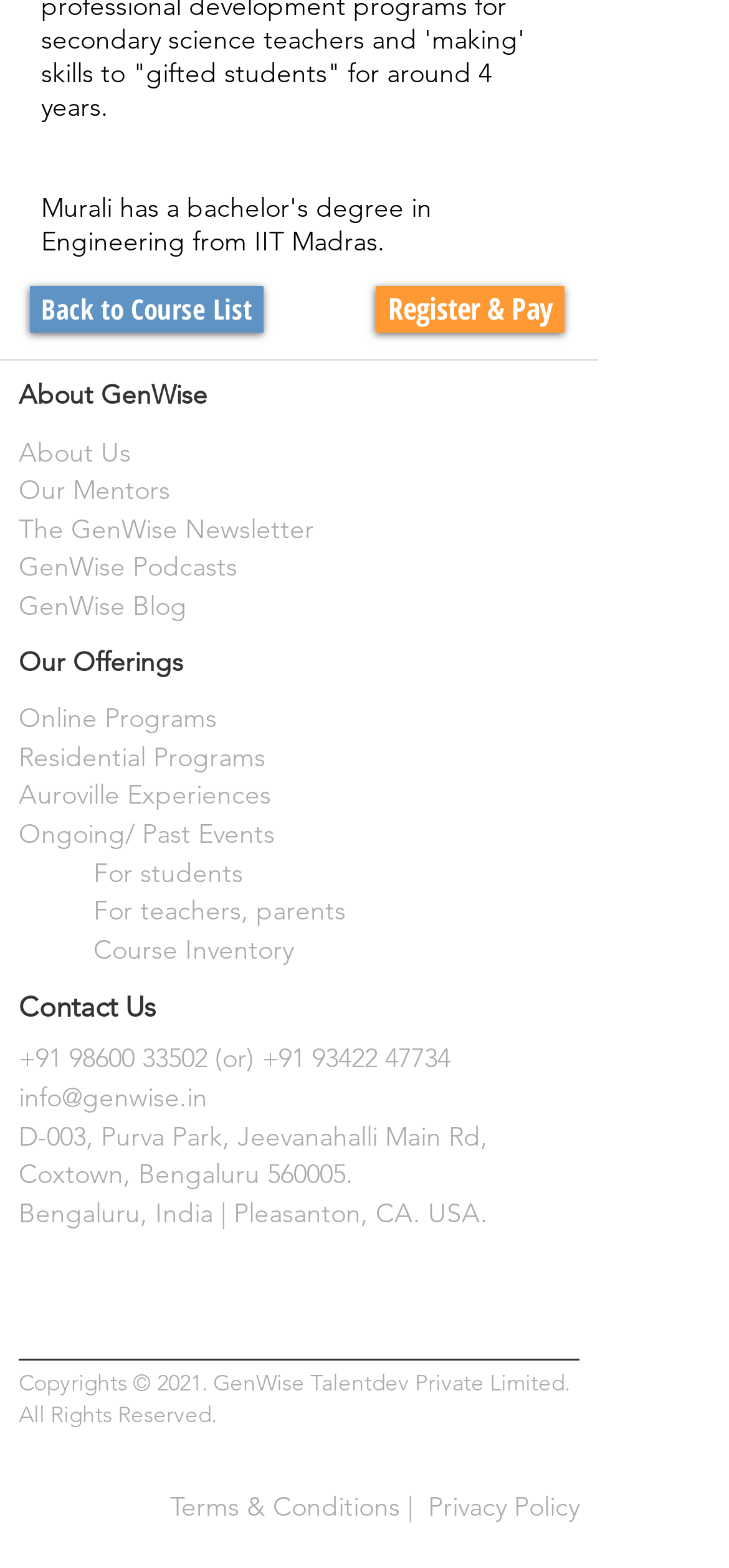What social media platforms does GenWise have?
Using the screenshot, give a one-word or short phrase answer.

Facebook, Twitter, YouTube, LinkedIn, Instagram